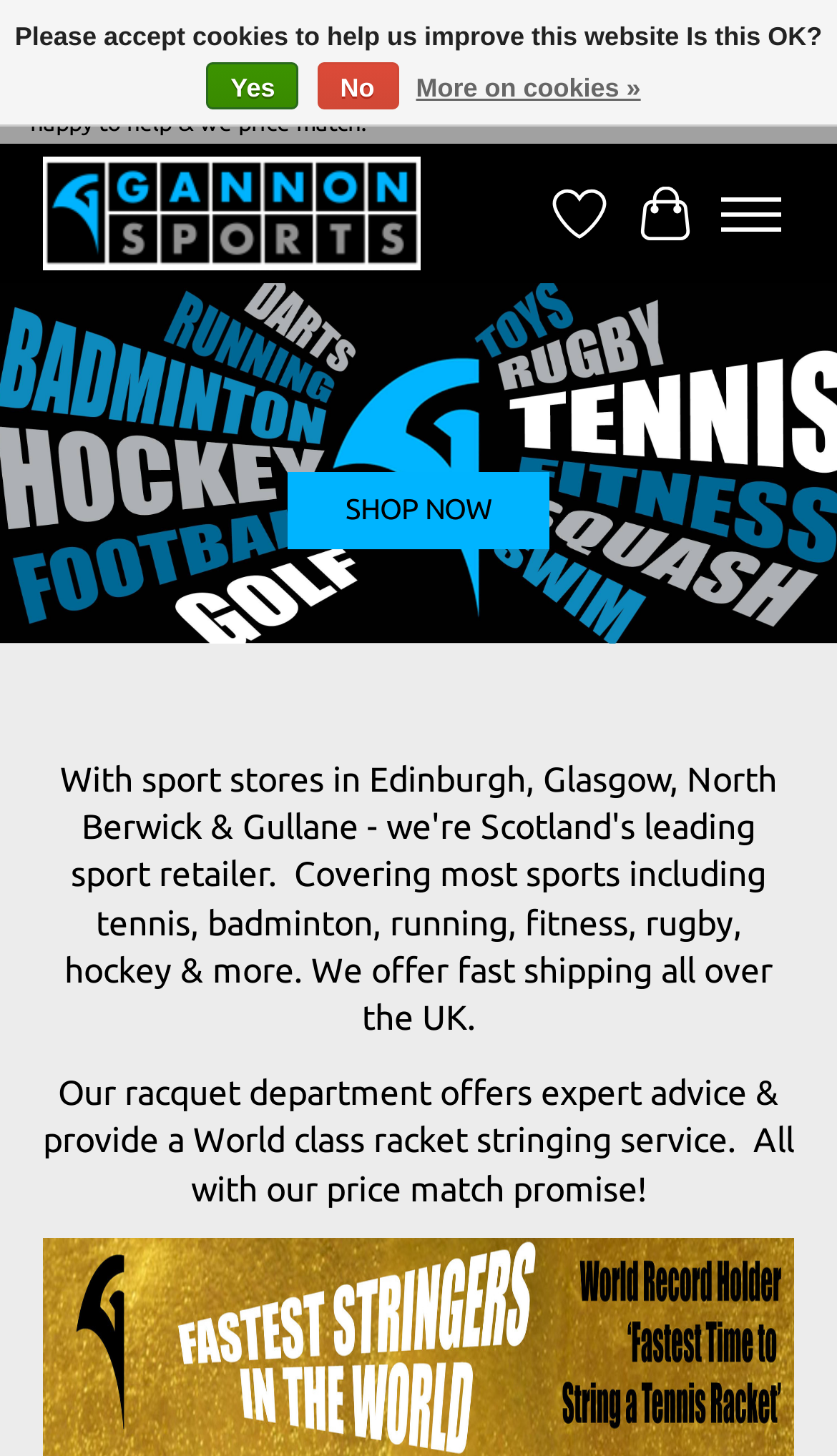Write a detailed summary of the webpage.

The webpage is about Gannon Sports, a sports shop and racket stringing service. At the top, there is a link and an image with the same description, "Sports store & racket specialist retailer with stringing service & next day shipping." To the right of this, there are three icons: a wishlist link with an image, a cart button with an image, and a menu toggle button.

Below these icons, there is a hero slideshow with a "SHOP NOW" link in the middle. Above the slideshow, there is a brief description of the racquet department, stating that it offers expert advice and a world-class racket stringing service with a price match promise.

At the very top of the page, there is a notification asking users to accept cookies to help improve the website. This notification has three links: "Yes", "No", and "More on cookies »".